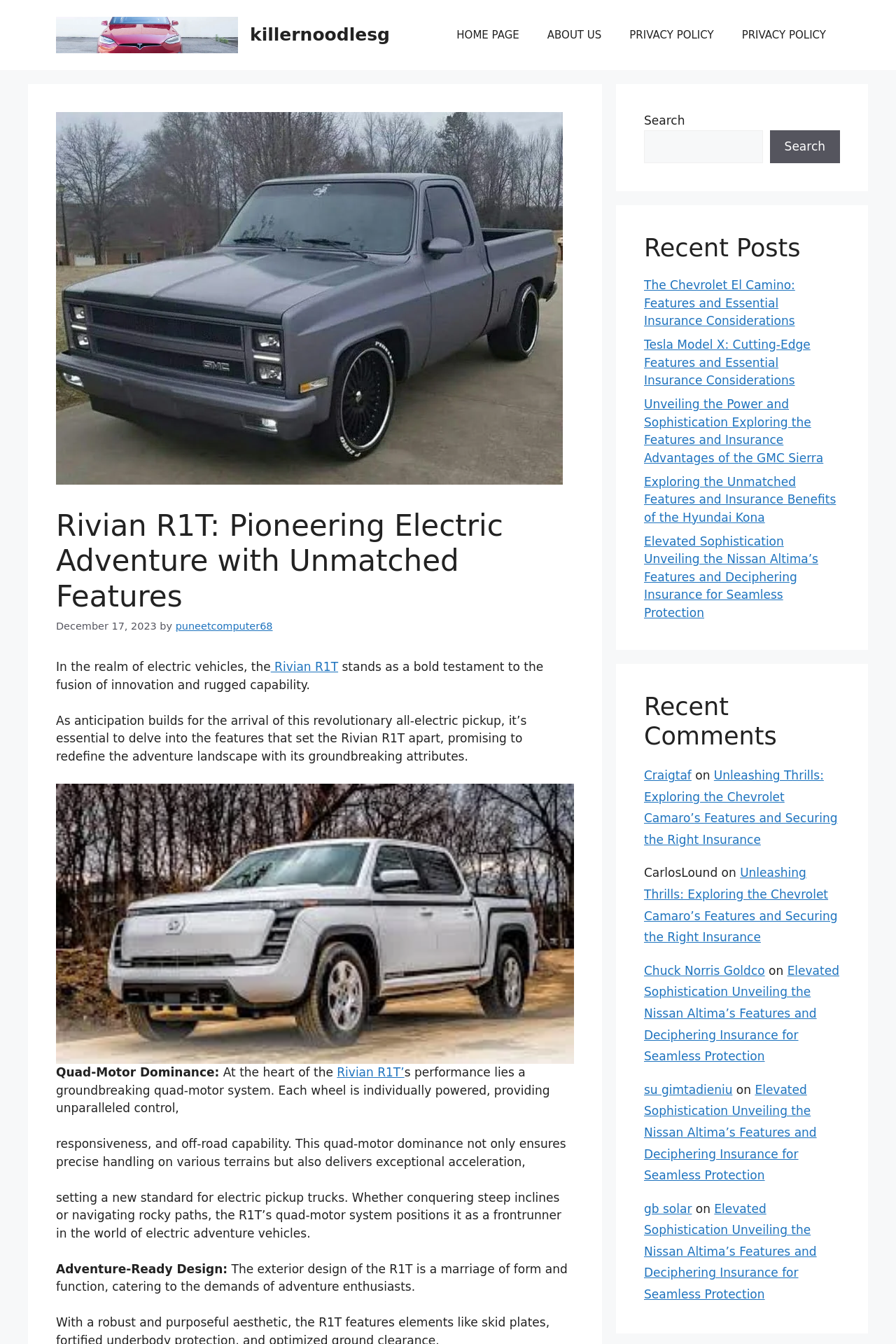Find and indicate the bounding box coordinates of the region you should select to follow the given instruction: "Read about Rivian R1T".

[0.062, 0.491, 0.377, 0.501]